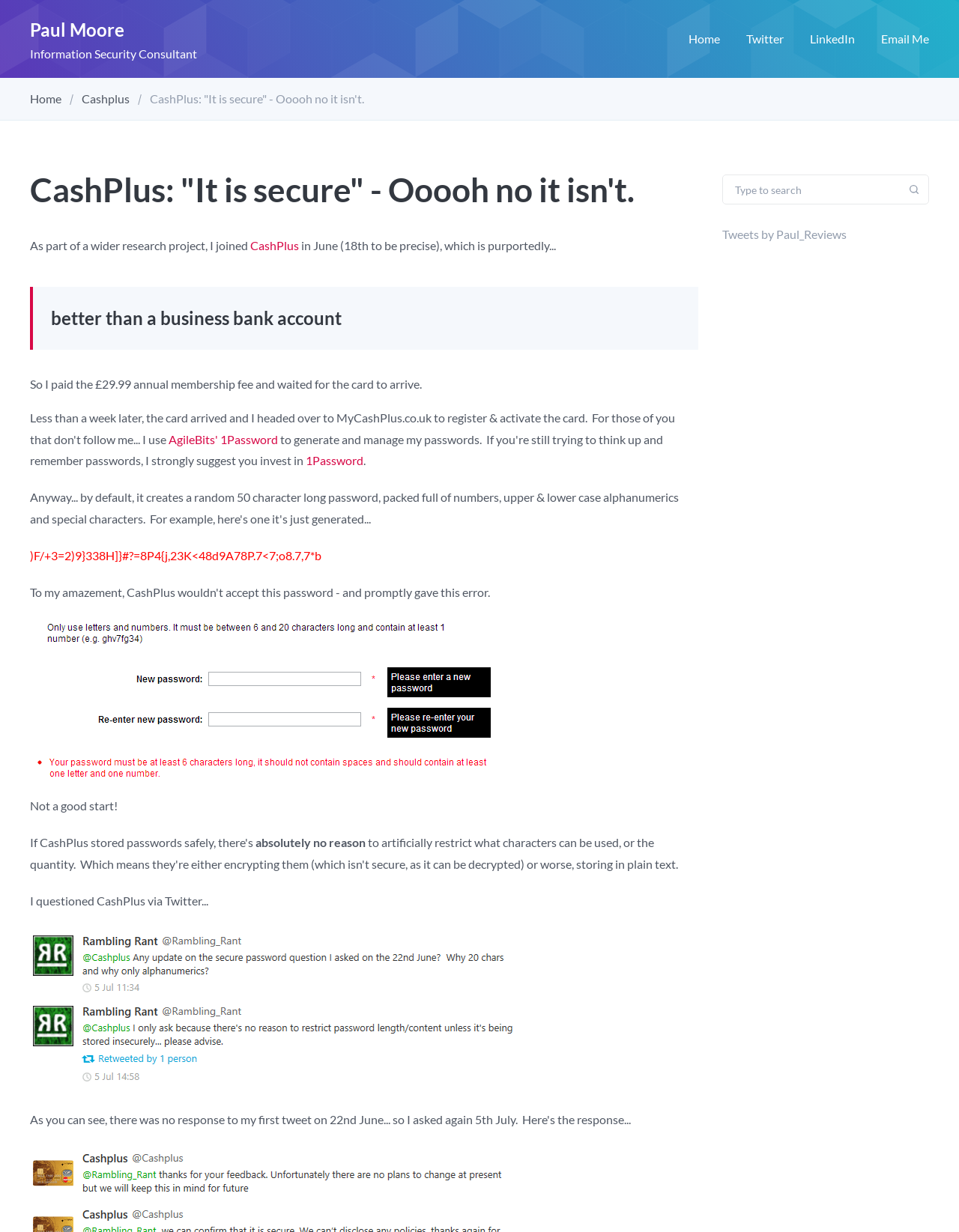Determine the bounding box coordinates of the region I should click to achieve the following instruction: "Click on the 'Email Me' link". Ensure the bounding box coordinates are four float numbers between 0 and 1, i.e., [left, top, right, bottom].

[0.919, 0.026, 0.969, 0.037]